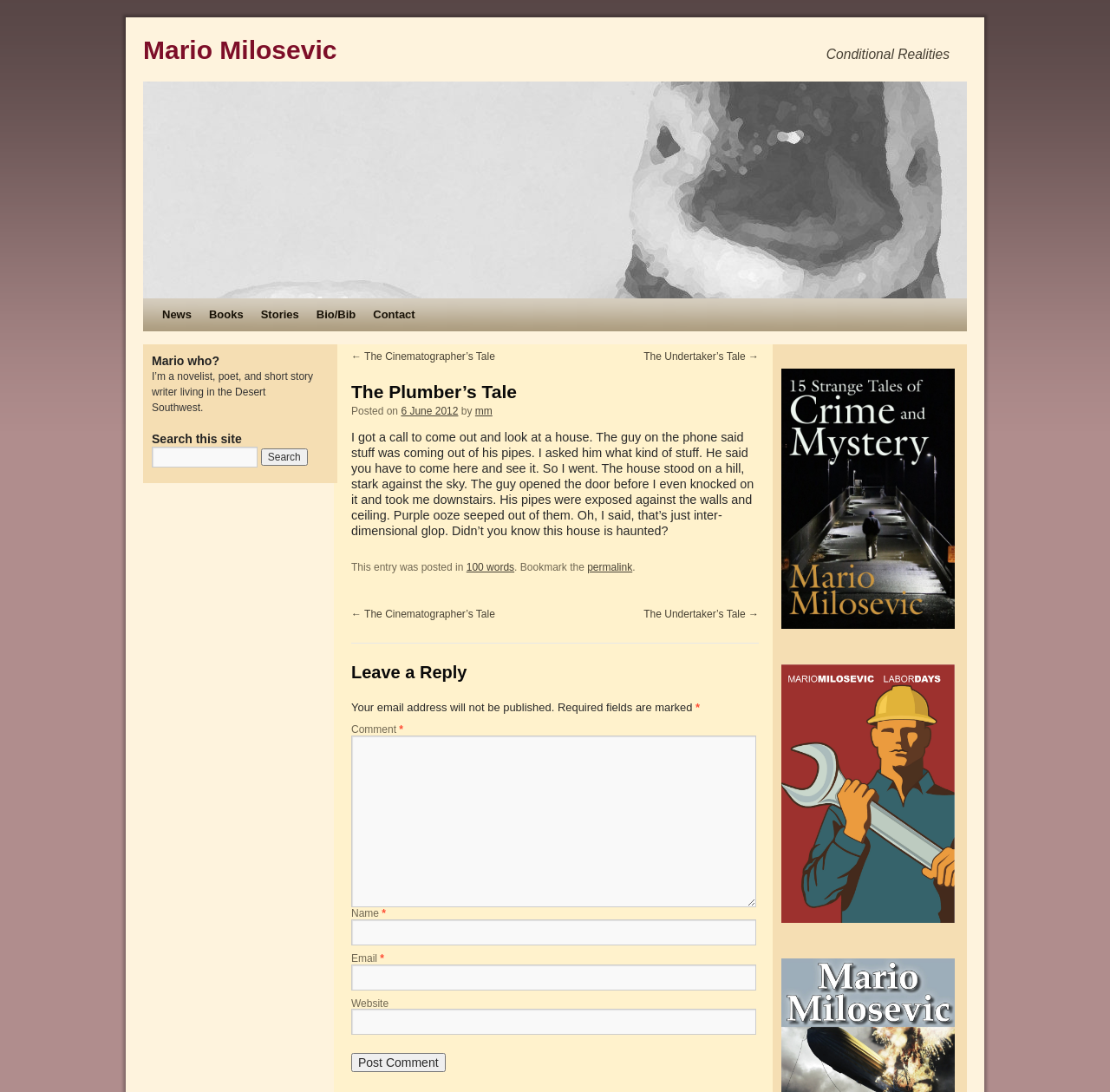Find the bounding box coordinates of the clickable area required to complete the following action: "Enter a comment".

[0.316, 0.673, 0.681, 0.83]